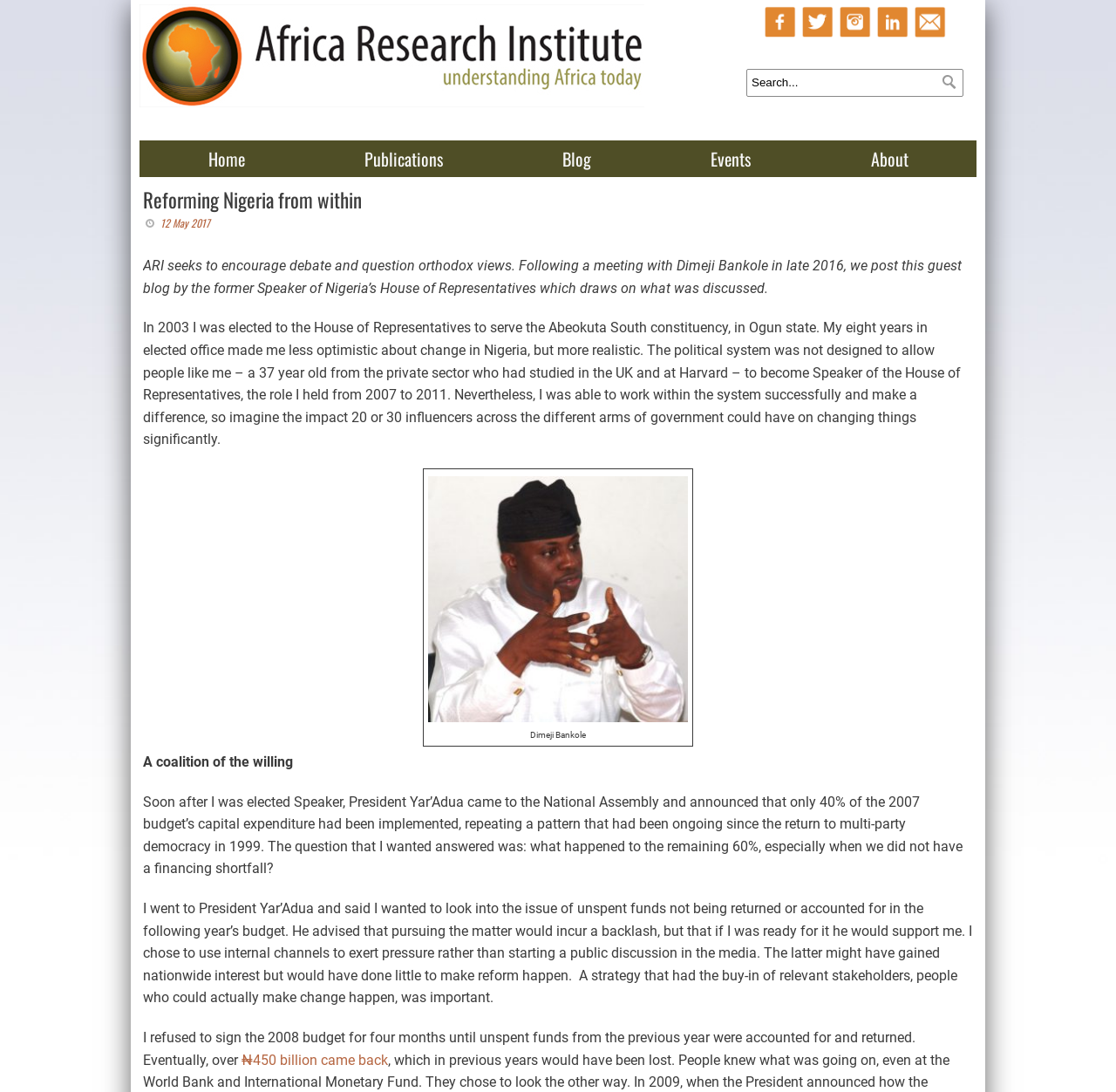What is the role that the author held from 2007 to 2011?
Answer the question with detailed information derived from the image.

The role that the author held from 2007 to 2011 is the Speaker of the House of Representatives, as mentioned in the text 'The political system was not designed to allow people like me – a 37 year old from the private sector who had studied in the UK and at Harvard – to become Speaker of the House of Representatives, the role I held from 2007 to 2011'.